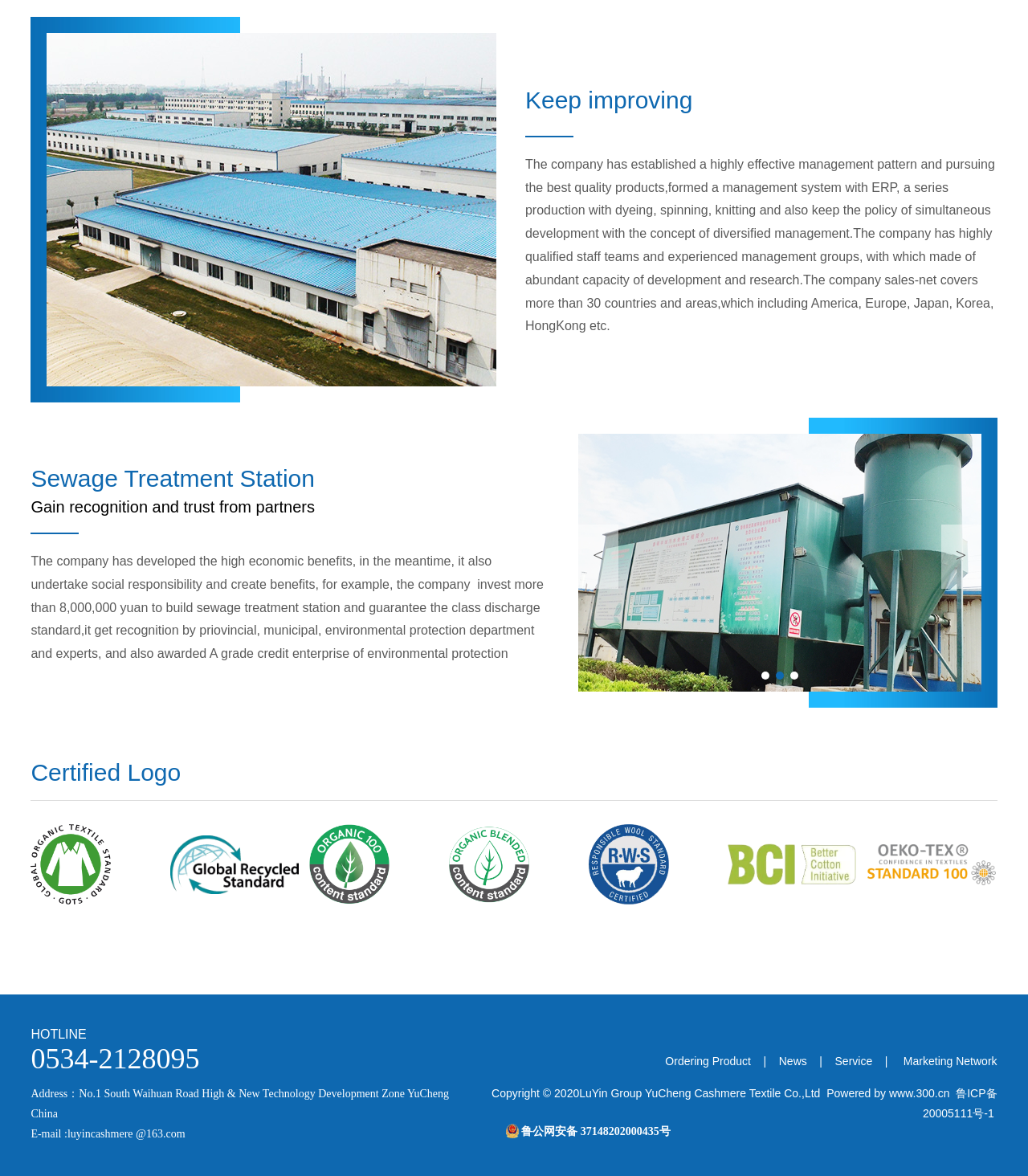Please identify the bounding box coordinates of the element's region that should be clicked to execute the following instruction: "View news". The bounding box coordinates must be four float numbers between 0 and 1, i.e., [left, top, right, bottom].

[0.758, 0.897, 0.785, 0.908]